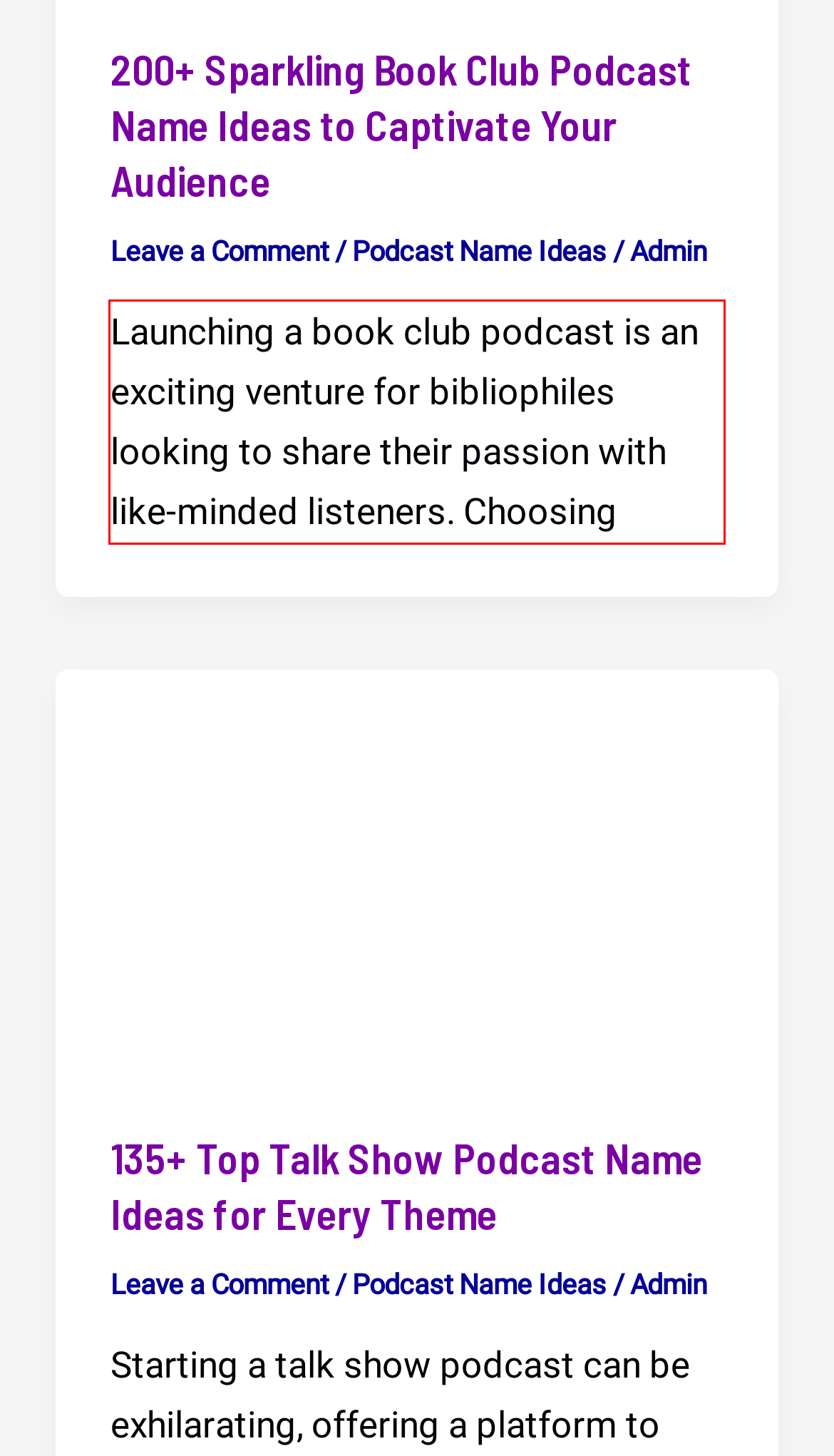Given the screenshot of a webpage, identify the red rectangle bounding box and recognize the text content inside it, generating the extracted text.

Launching a book club podcast is an exciting venture for bibliophiles looking to share their passion with like-minded listeners. Choosing